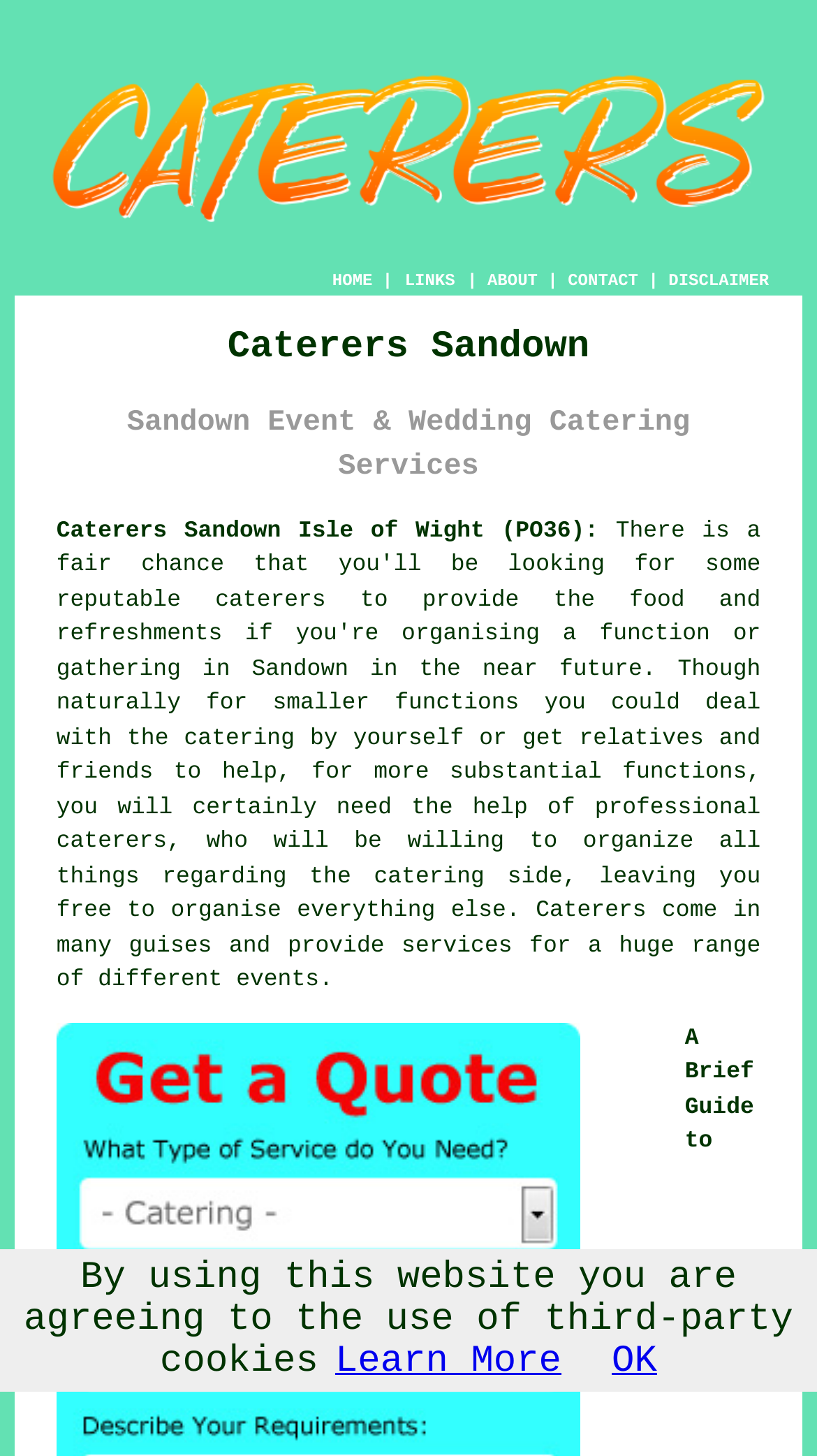Specify the bounding box coordinates of the element's region that should be clicked to achieve the following instruction: "Click the professional caterers link". The bounding box coordinates consist of four float numbers between 0 and 1, in the format [left, top, right, bottom].

[0.069, 0.546, 0.931, 0.587]